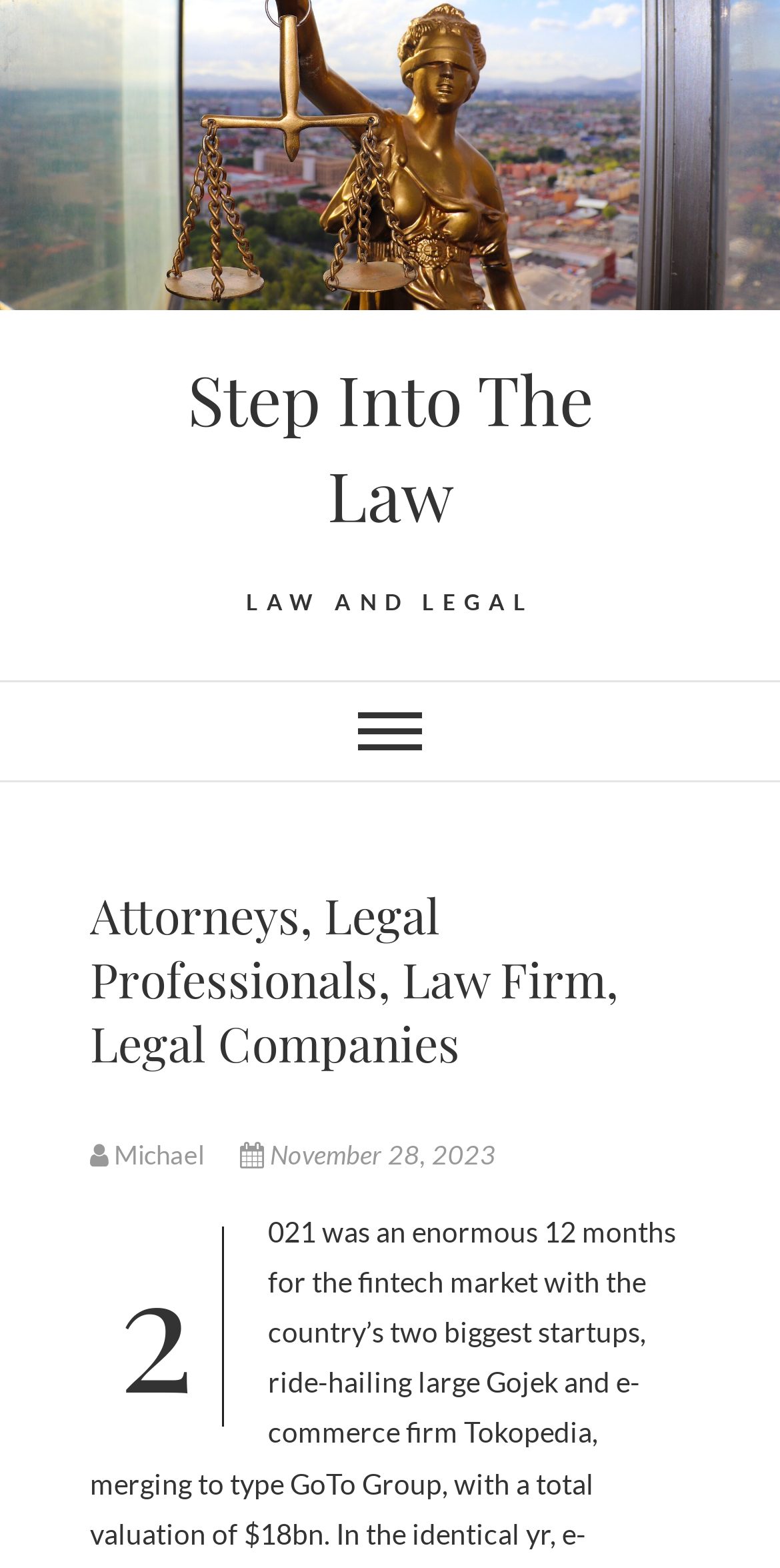Provide a one-word or short-phrase answer to the question:
What is the logo of the website?

Step Into The Law